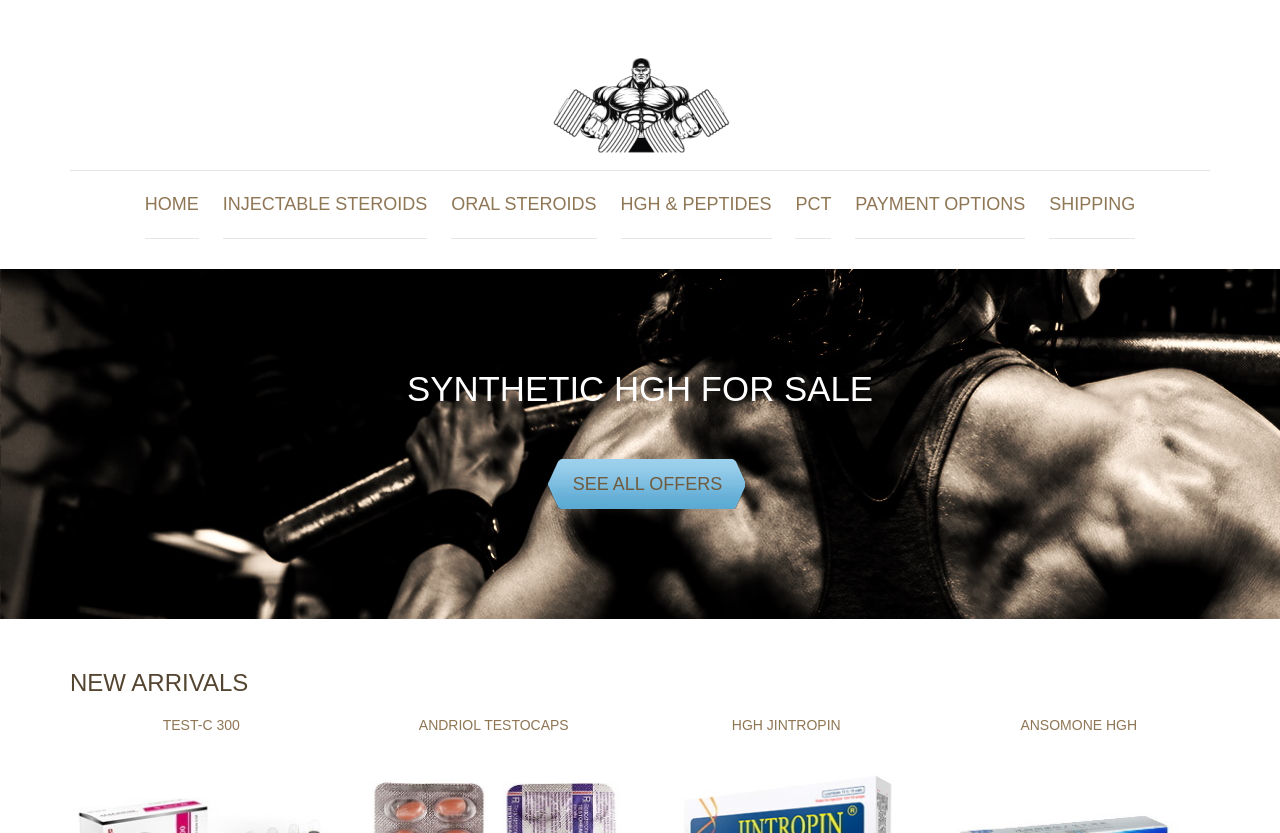Identify the bounding box coordinates of the specific part of the webpage to click to complete this instruction: "Click on HOME".

[0.113, 0.205, 0.155, 0.287]